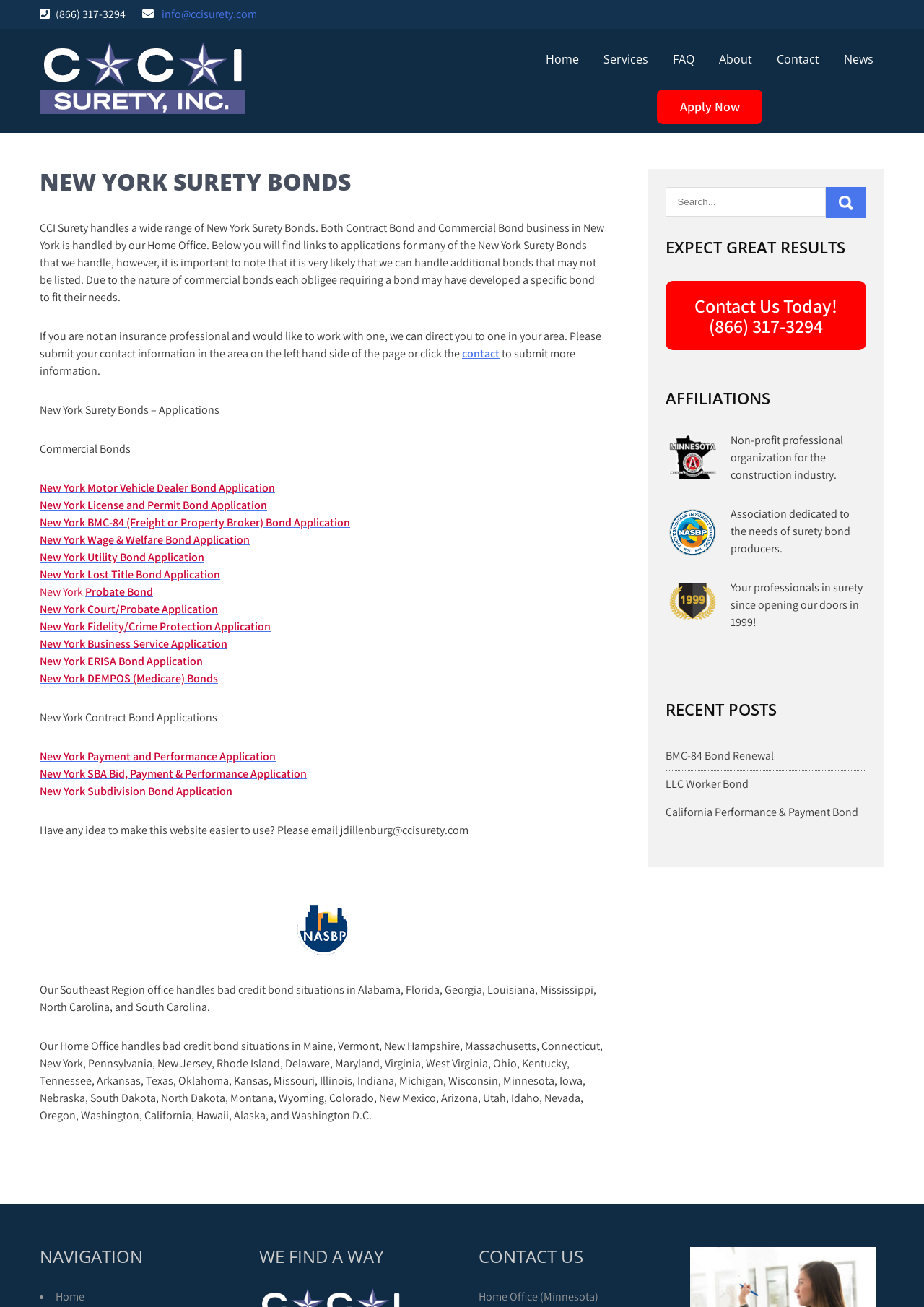Using the elements shown in the image, answer the question comprehensively: What is the company's email address?

I found the email address by looking at the top of the webpage, where it is displayed as a way to contact the company.